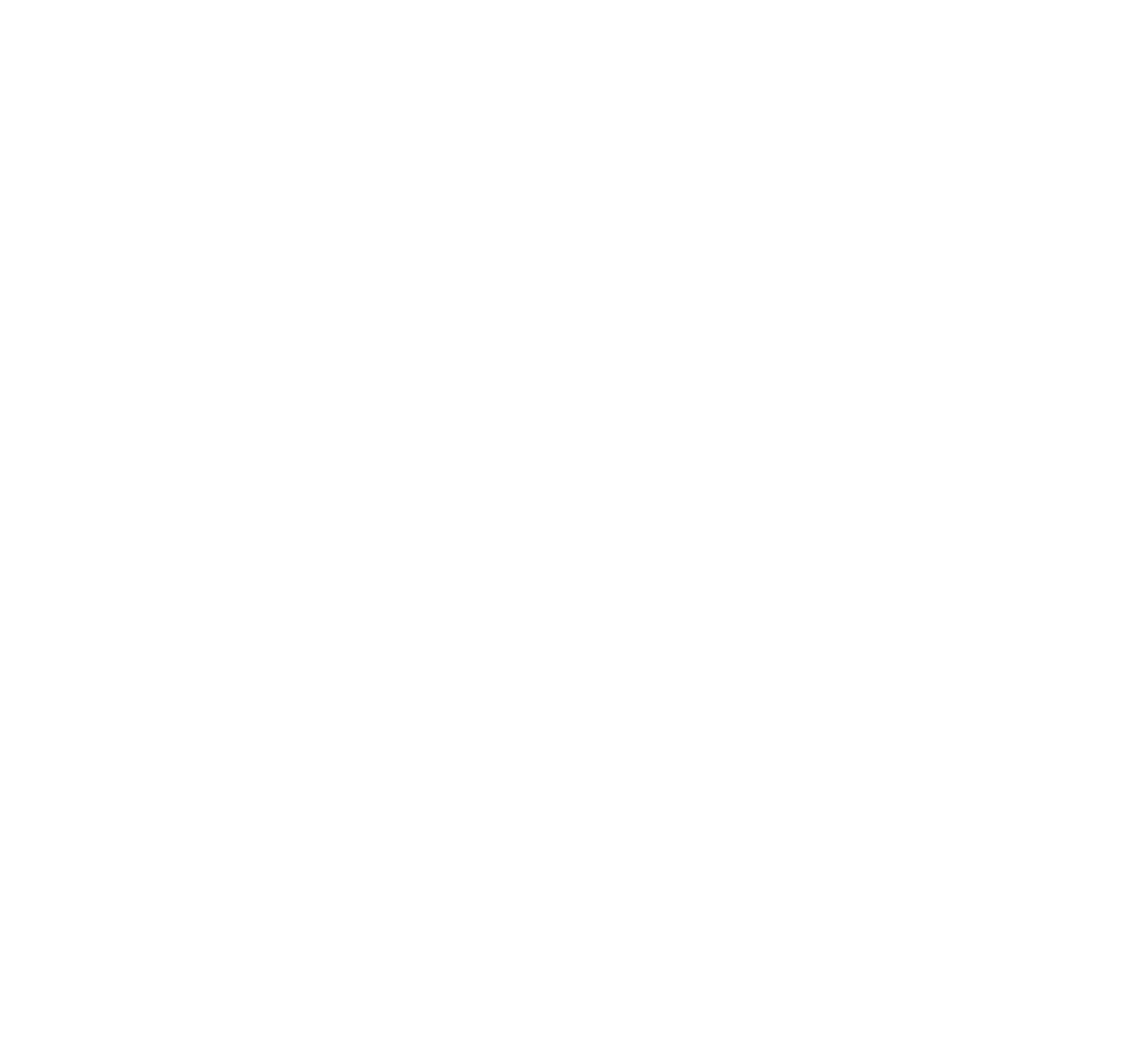Identify the bounding box coordinates for the element that needs to be clicked to fulfill this instruction: "Click on the 'CONTACT US' link". Provide the coordinates in the format of four float numbers between 0 and 1: [left, top, right, bottom].

[0.066, 0.701, 0.212, 0.754]